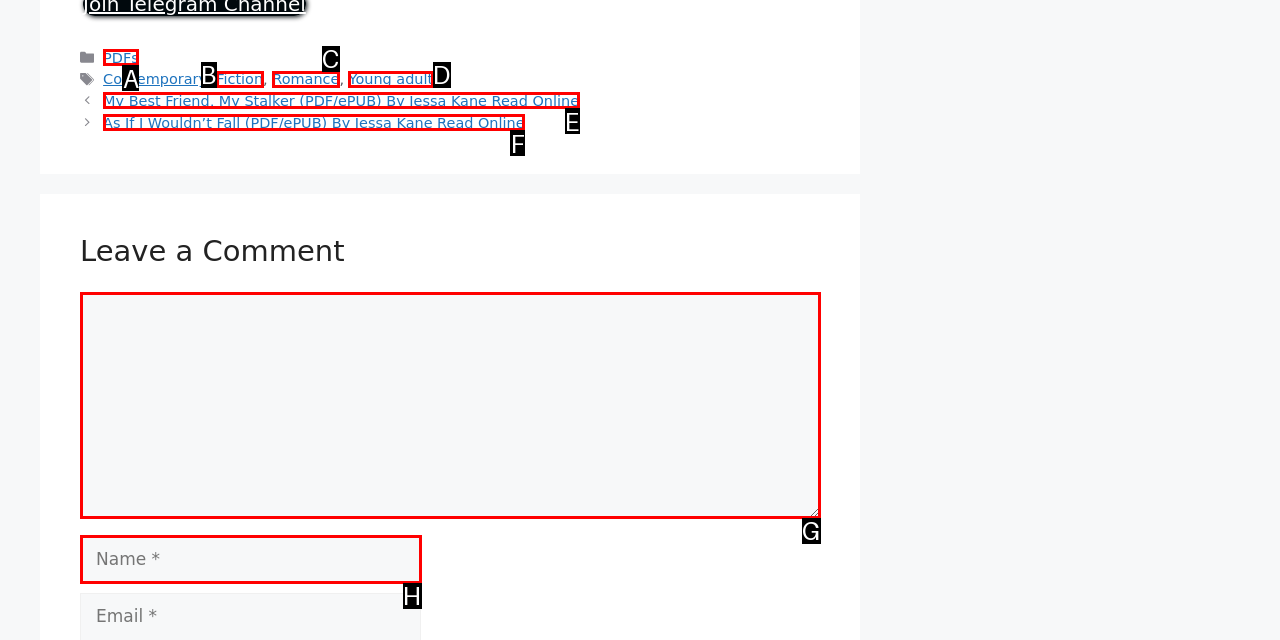Find the option that best fits the description: PDFs. Answer with the letter of the option.

A